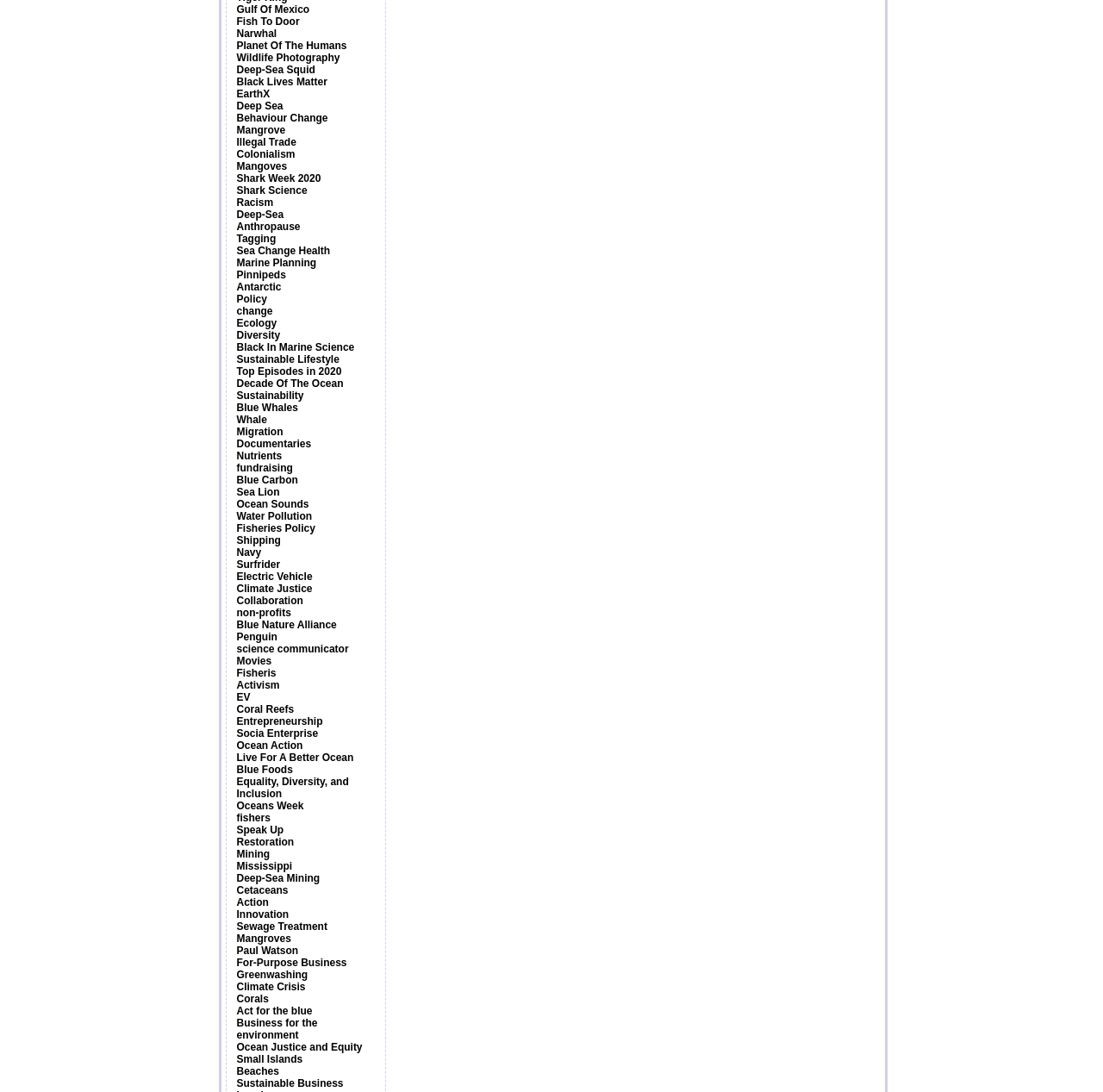Could you locate the bounding box coordinates for the section that should be clicked to accomplish this task: "Read about Black Lives Matter".

[0.214, 0.069, 0.297, 0.081]